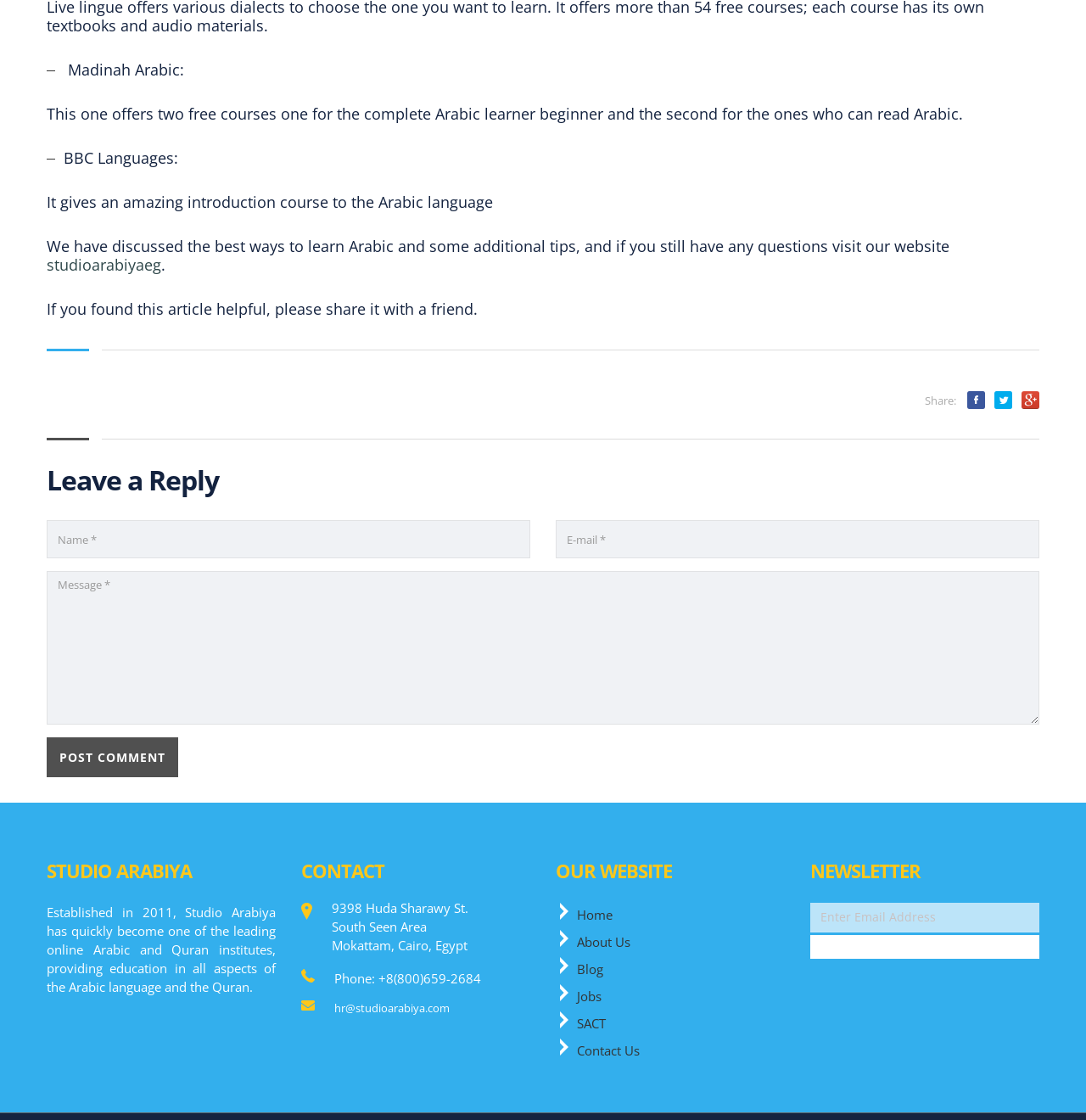Can you show the bounding box coordinates of the region to click on to complete the task described in the instruction: "Subscribe to the newsletter by clicking the 'SUBSCRIBE NOW' button"?

[0.746, 0.835, 0.957, 0.856]